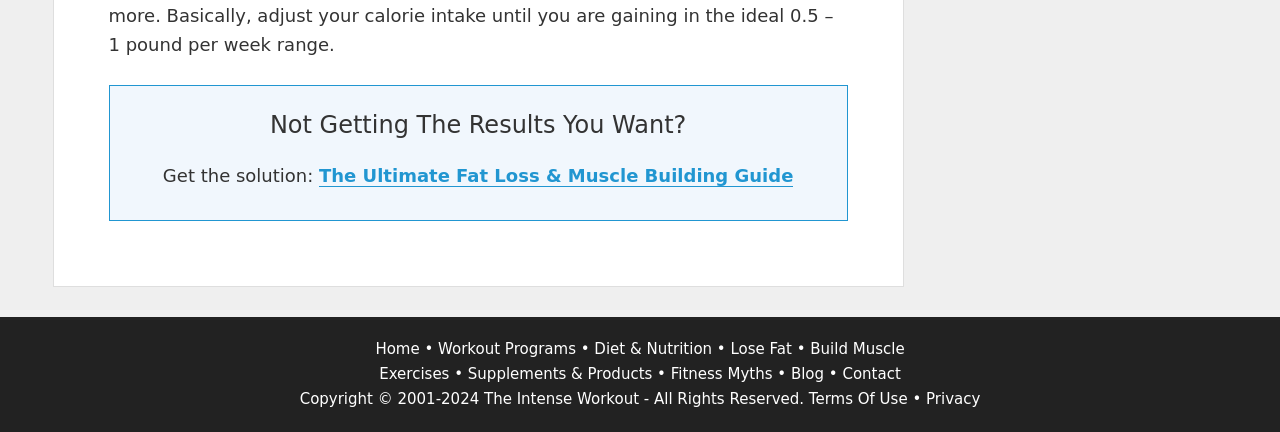Using the information shown in the image, answer the question with as much detail as possible: What is the copyright year range?

The copyright information is located at the bottom of the page with a bounding box coordinate of [0.234, 0.902, 0.632, 0.944] and it states 'Copyright © 2001-2024 The Intense Workout - All Rights Reserved.'